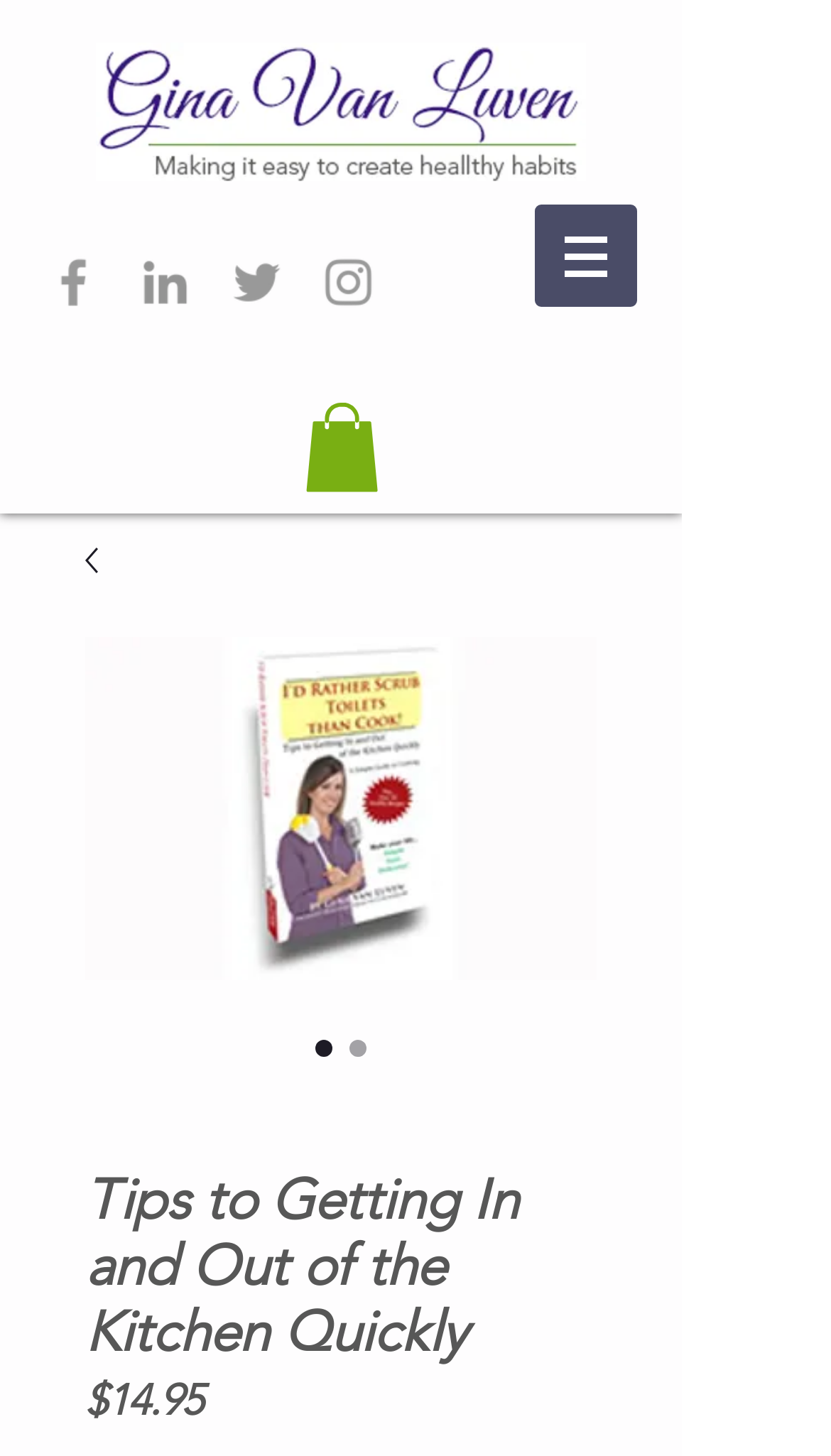Provide a brief response in the form of a single word or phrase:
What is the author's name?

Gina Van Luven